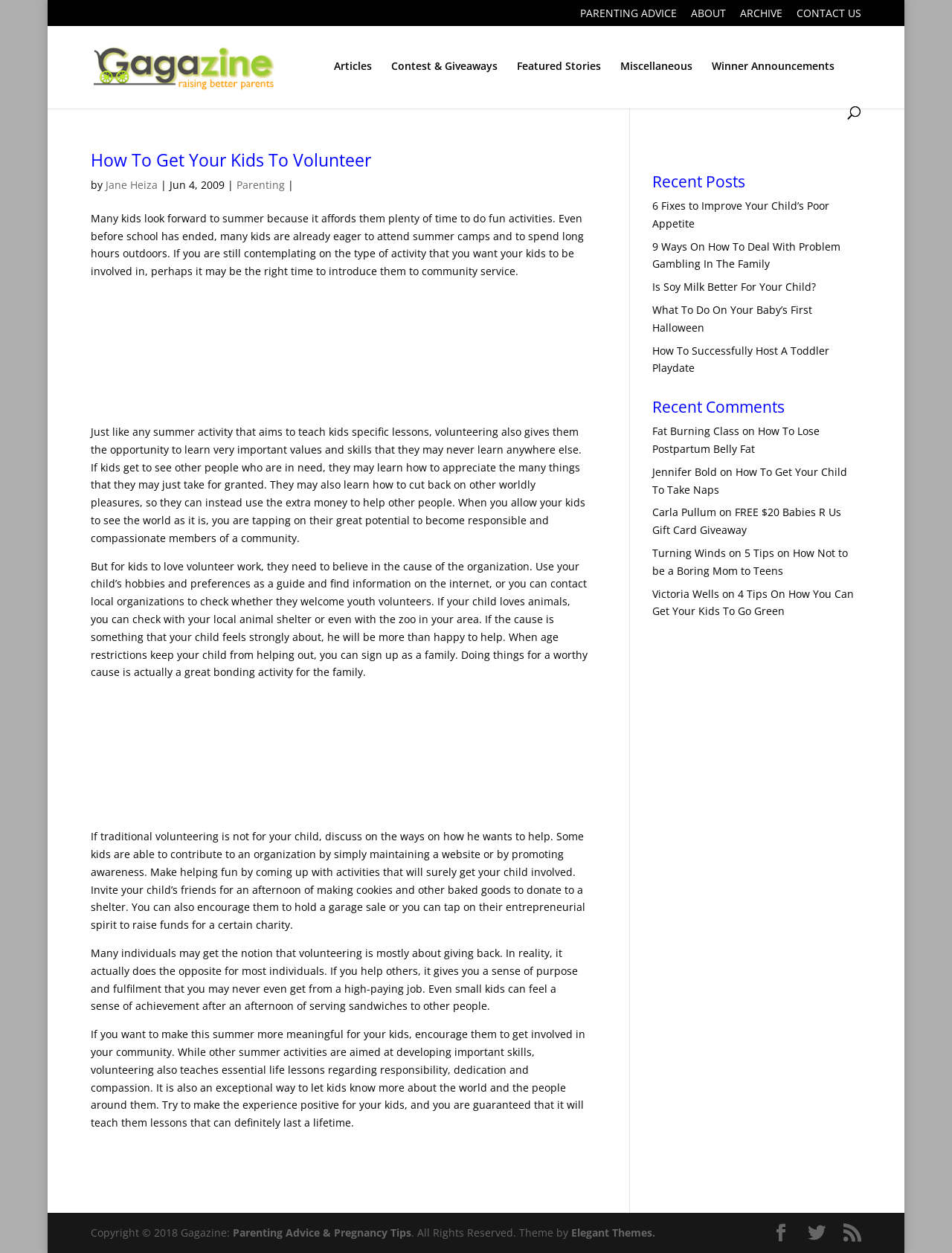Reply to the question below using a single word or brief phrase:
What is the category of the article '6 Fixes to Improve Your Child’s Poor Appetite'?

Parenting